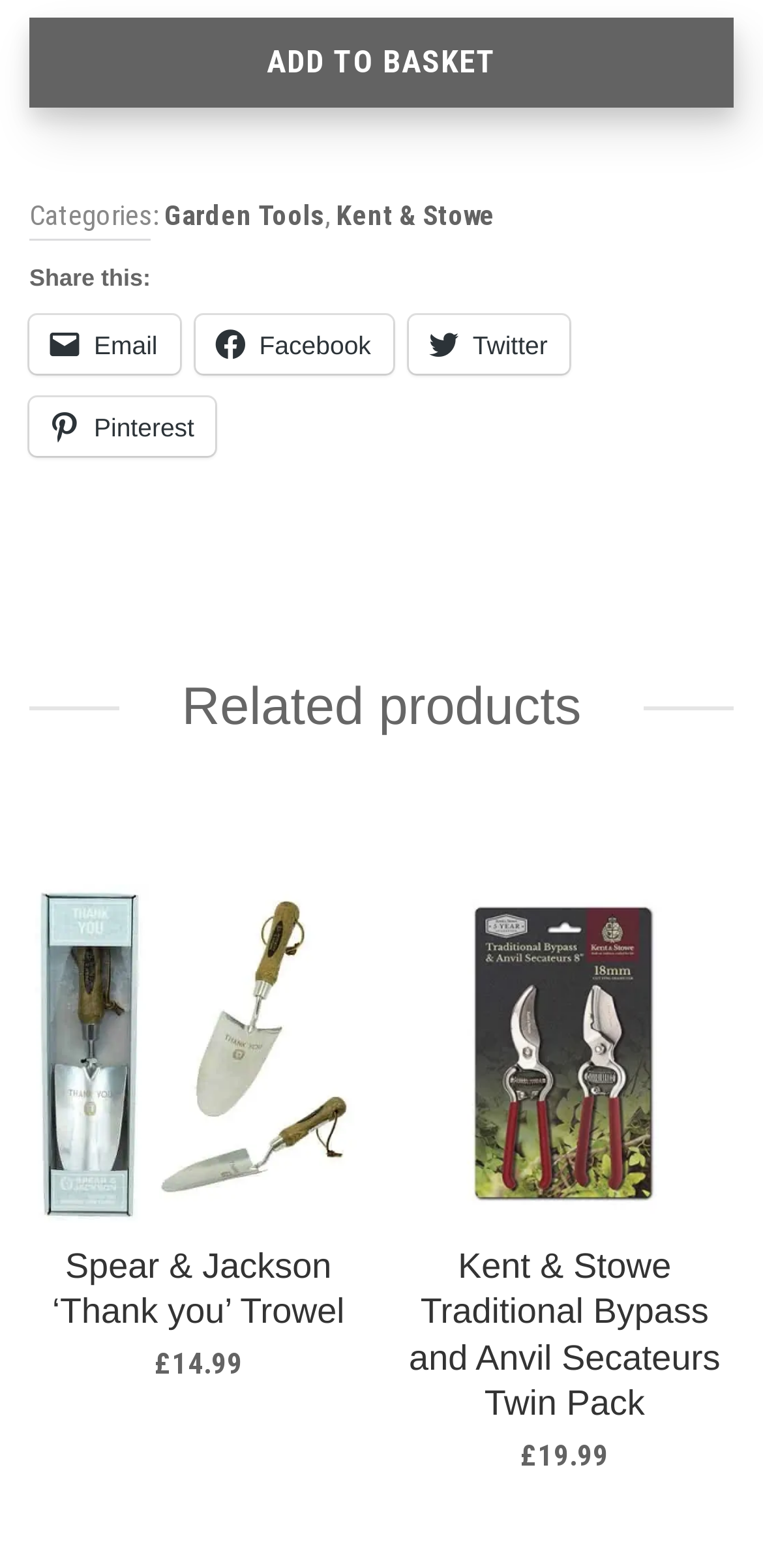Find the bounding box coordinates of the area that needs to be clicked in order to achieve the following instruction: "Add to basket". The coordinates should be specified as four float numbers between 0 and 1, i.e., [left, top, right, bottom].

[0.038, 0.011, 0.962, 0.068]